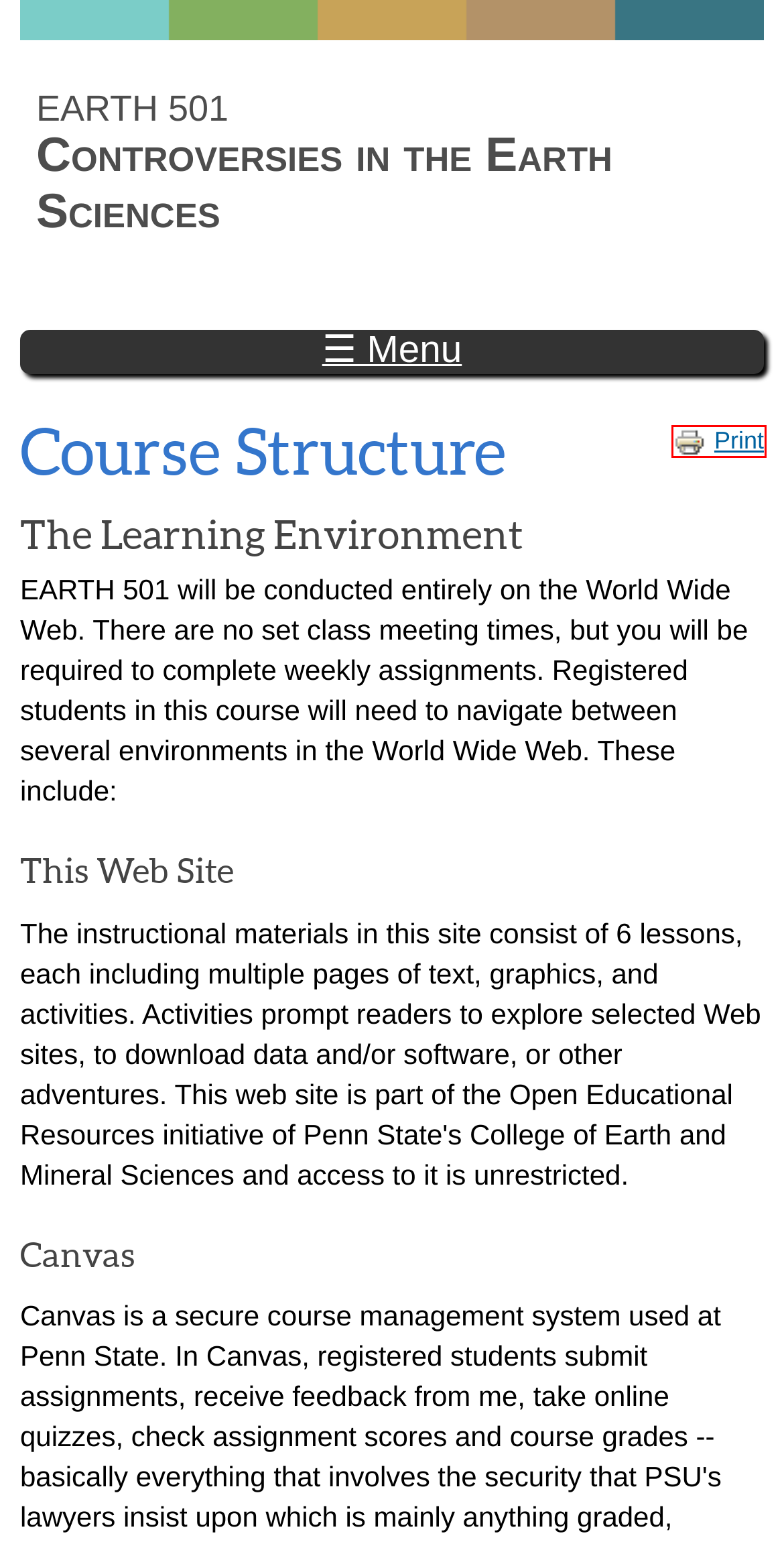Analyze the given webpage screenshot and identify the UI element within the red bounding box. Select the webpage description that best matches what you expect the new webpage to look like after clicking the element. Here are the candidates:
A. Welcome! | ROAM – Open Educational Resources
B. Master of Education in Earth Sciences | M.Ed. in Earth Sciences
C. Course Structure
D. Penn State College of Earth and Mineral Sciences
E. Web Privacy Statement | Penn State
F. Contact The Pennsylvania State University | Penn State
G. Penn State Copyright Information | Penn State
H. The Pennsylvania State University | Penn State

C